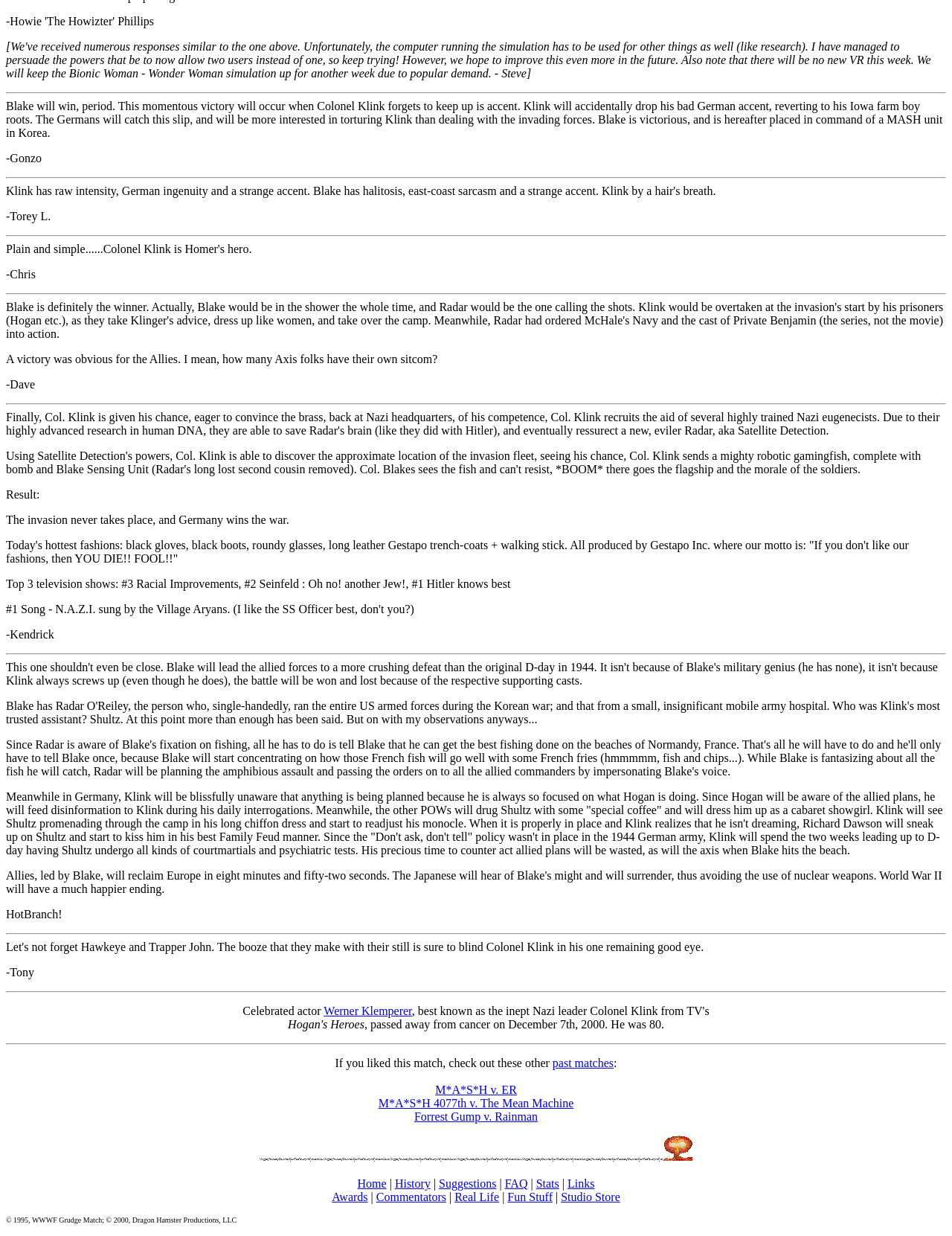Identify the bounding box coordinates for the element you need to click to achieve the following task: "Click the link to view the Studio Store". The coordinates must be four float values ranging from 0 to 1, formatted as [left, top, right, bottom].

[0.589, 0.963, 0.651, 0.973]